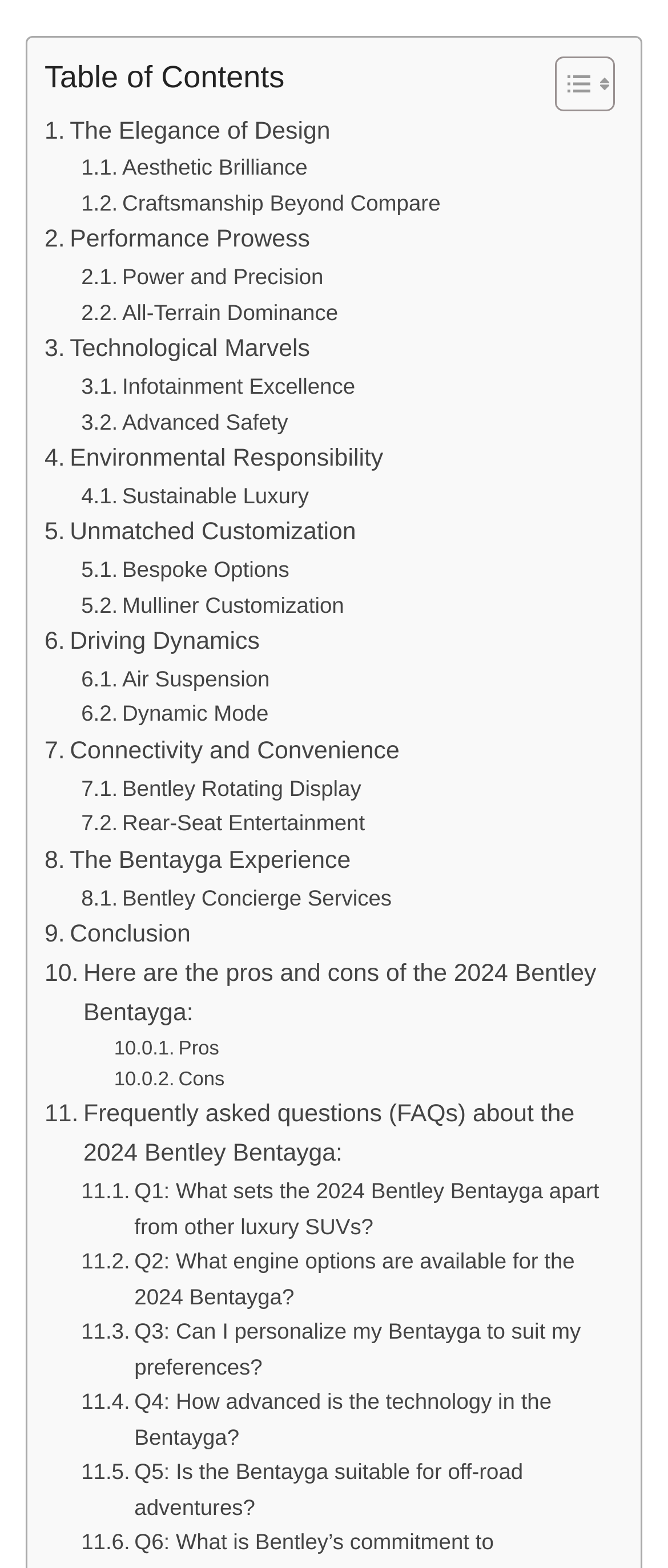Identify the bounding box coordinates of the region I need to click to complete this instruction: "Read about The Elegance of Design".

[0.067, 0.072, 0.495, 0.096]